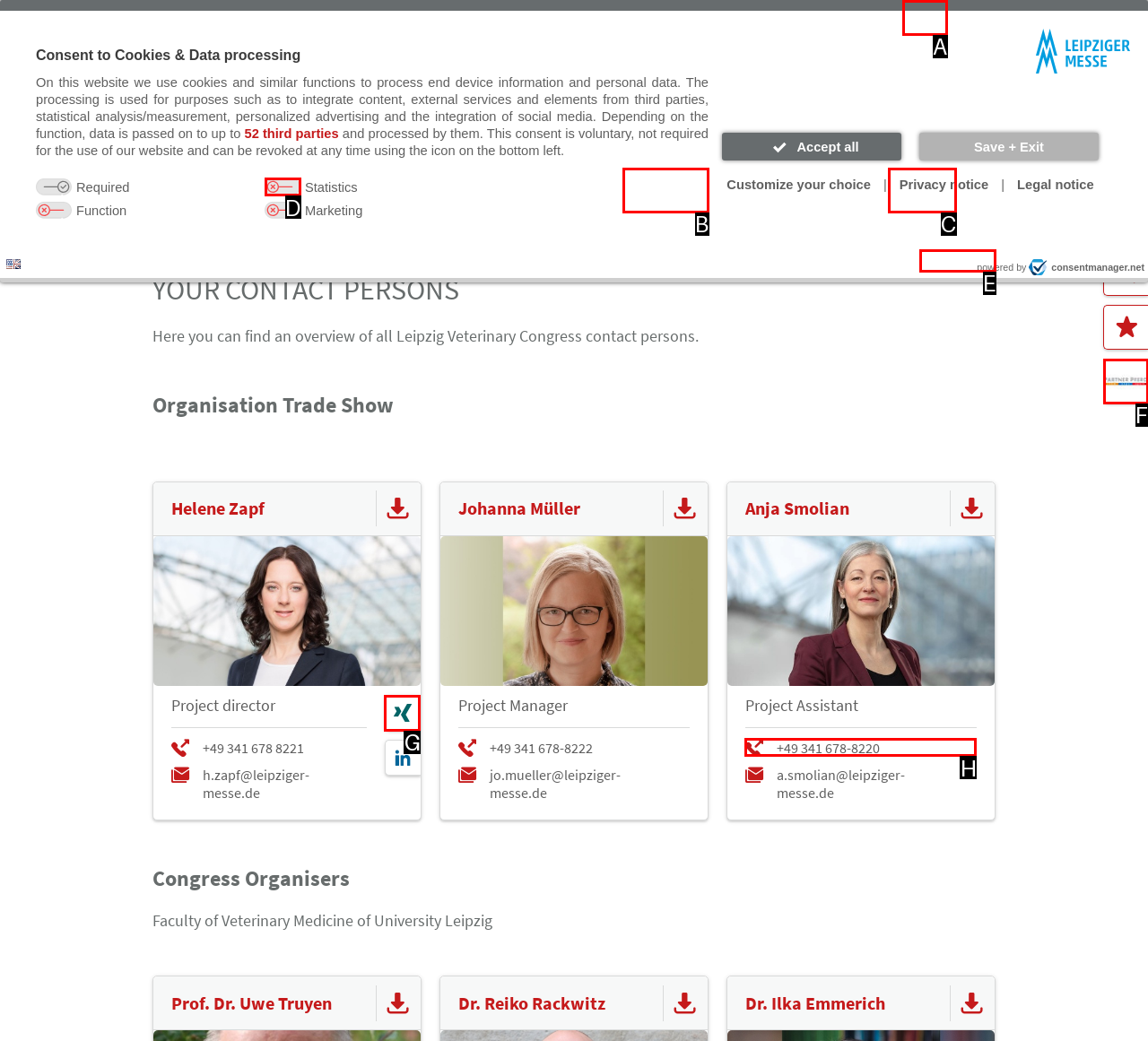Decide which HTML element to click to complete the task: Select language Provide the letter of the appropriate option.

A